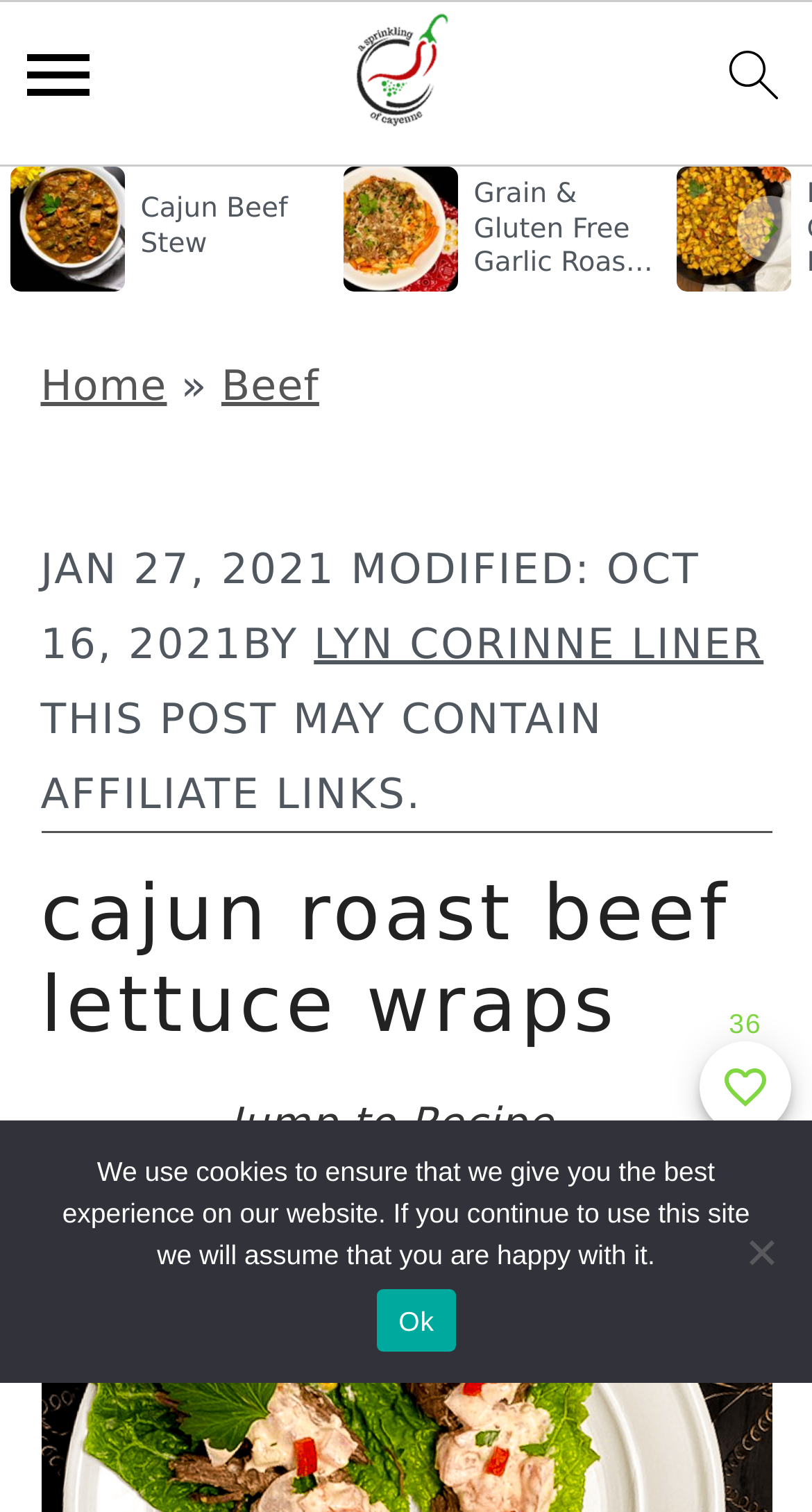Determine the bounding box coordinates (top-left x, top-left y, bottom-right x, bottom-right y) of the UI element described in the following text: My Favorite Pages

[0.574, 0.639, 0.987, 0.698]